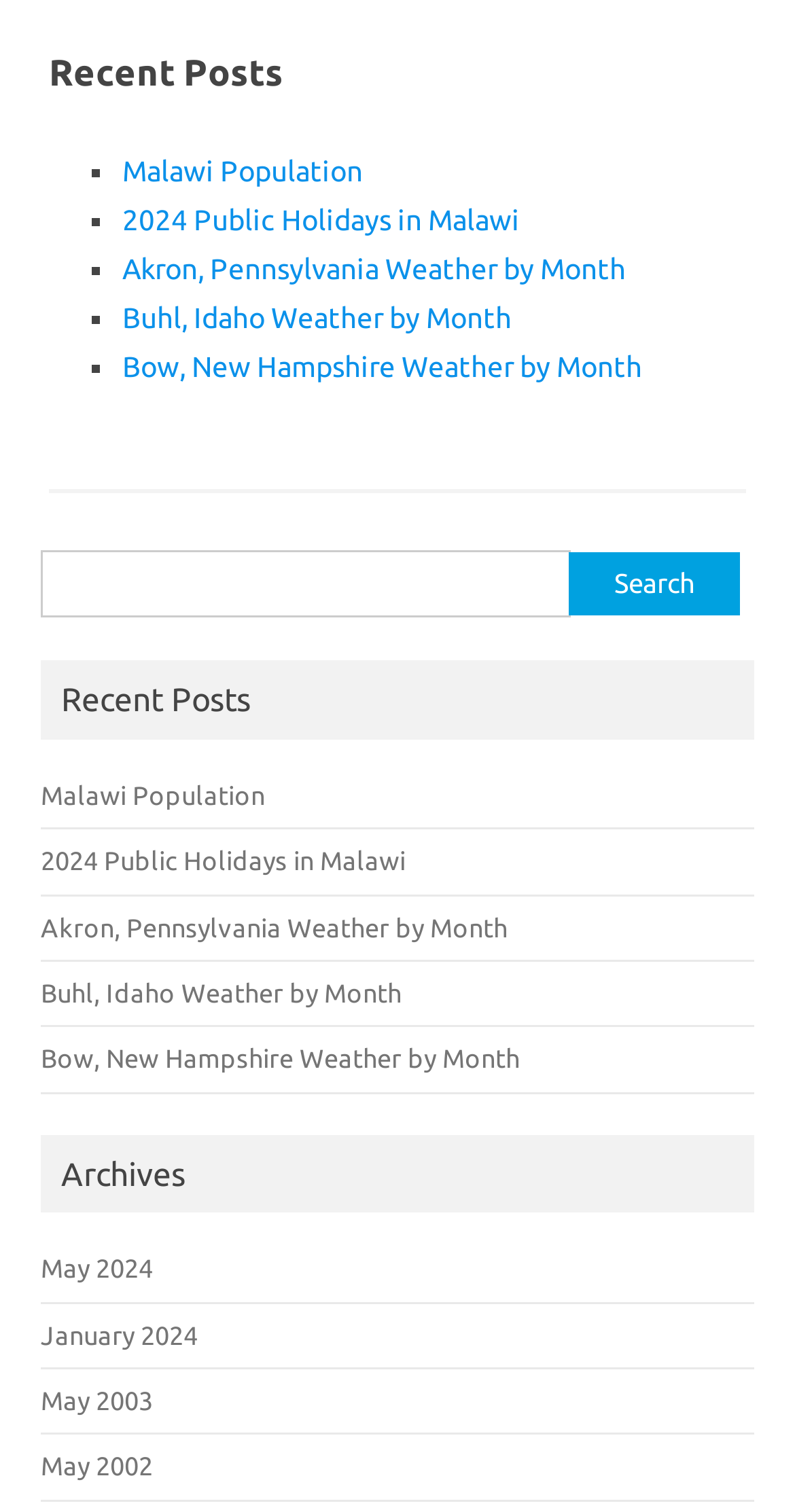Using the provided description 2024 Public Holidays in Malawi, find the bounding box coordinates for the UI element. Provide the coordinates in (top-left x, top-left y, bottom-right x, bottom-right y) format, ensuring all values are between 0 and 1.

[0.051, 0.56, 0.51, 0.578]